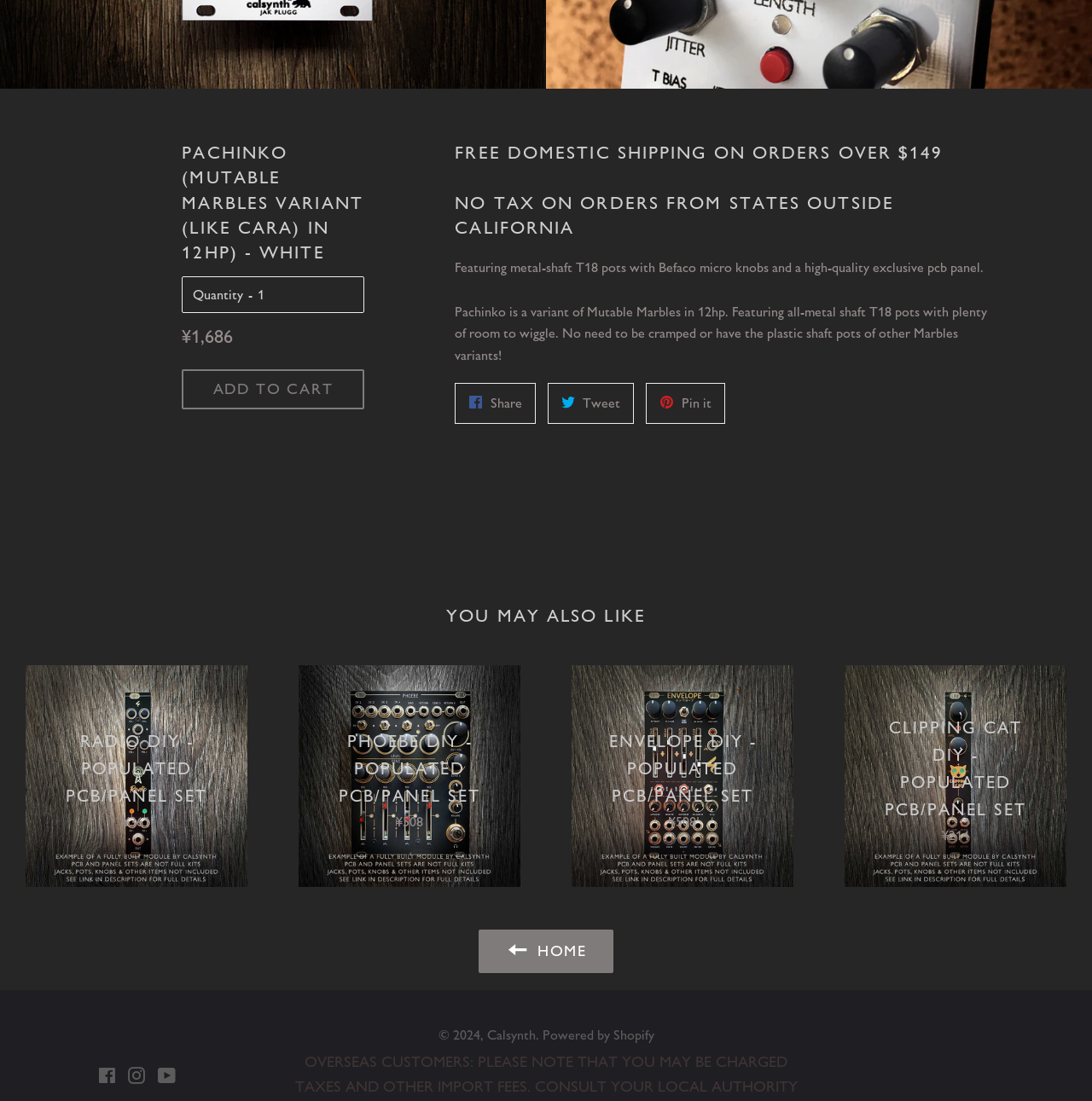Please find the bounding box for the UI element described by: "Home".

[0.438, 0.844, 0.562, 0.883]